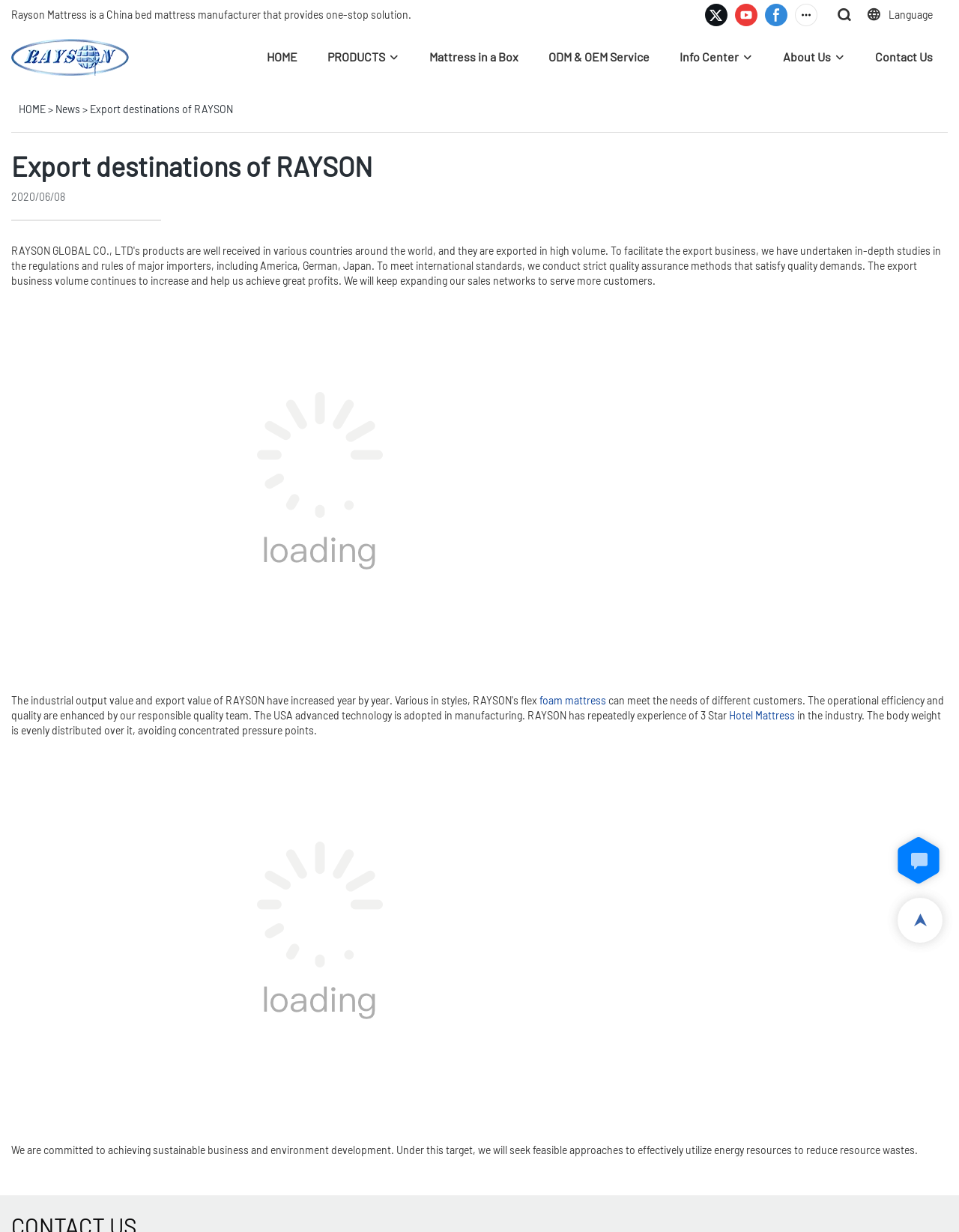Give an in-depth explanation of the webpage layout and content.

The webpage is about Rayson Global Co., Ltd, a China-based bed mattress manufacturer. At the top, there is a brief introduction to the company, stating that it provides a one-stop solution. 

On the top-right corner, there are three social media links: Twitter, YouTube, and Facebook. Next to them, there is a language selection option. 

Below the introduction, there is a navigation menu with links to different sections of the website, including Home, Products, Mattress in a Box, ODM & OEM Service, Info Center, About Us, and Contact Us. 

On the left side, there is a secondary navigation menu with links to Home and News. The current page is highlighted, which is "Export destinations of RAYSON". 

The main content of the page is divided into sections. The first section has a heading "Export destinations of RAYSON" and a date "2020/06/08" below it. There is a large image of a mattress array, taking up most of the width of the page. 

The following section describes the company's products, stating that they can meet the needs of different customers and that the operational efficiency and quality are enhanced by their responsible quality team. There are links to "foam mattress" and "Hotel Mattress" within this section. 

The next section has another image of a mattress array, followed by a paragraph describing the benefits of the mattress, including even weight distribution and avoiding concentrated pressure points. 

Finally, there is a section about the company's commitment to sustainable business and environment development, aiming to effectively utilize energy resources and reduce resource wastes. 

At the bottom of the page, there are two small images, likely decorative or part of the website's design.